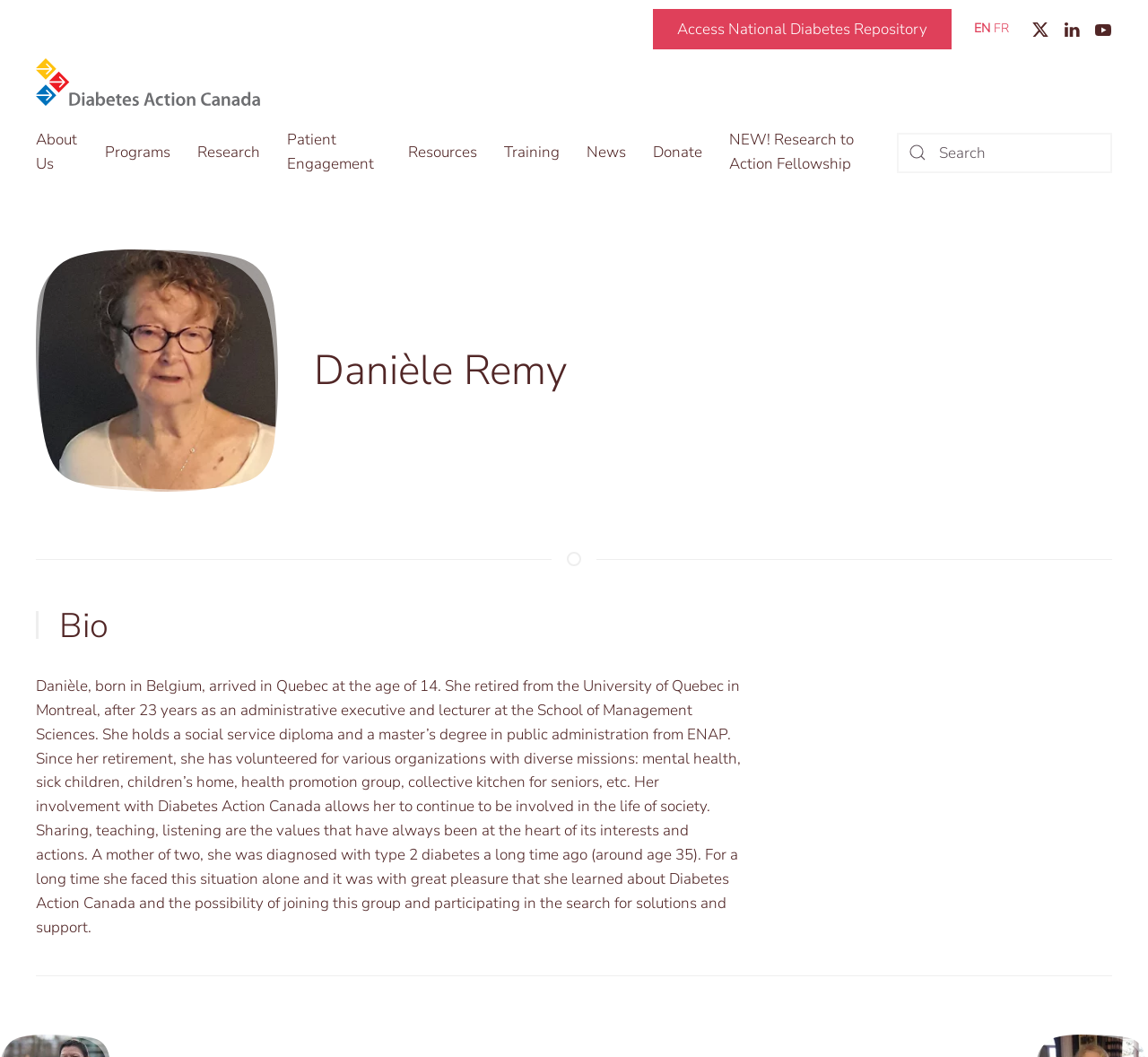How many children does Danièle Remy have?
Please provide a comprehensive answer based on the information in the image.

I found this information in the bio section of the webpage which mentions that Danièle Remy is 'a mother of two'.